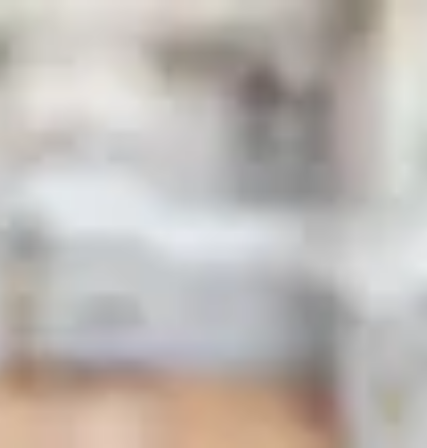Give a thorough description of the image, including any visible elements and their relationships.

The image showcases a beautifully designed kitchen, featuring a modern aesthetic with a bright and airy atmosphere. The cabinetry is predominantly white, creating a clean and inviting space. A spacious countertop extends across the room, ideal for both cooking and gathering. Natural light floods in from a window, emphasizing the open layout. The warm wooden flooring contrasts beautifully with the sleek surfaces, adding a touch of warmth to the contemporary design. This setting exemplifies a high-quality, functional kitchen, perfect for both everyday use and entertaining guests.